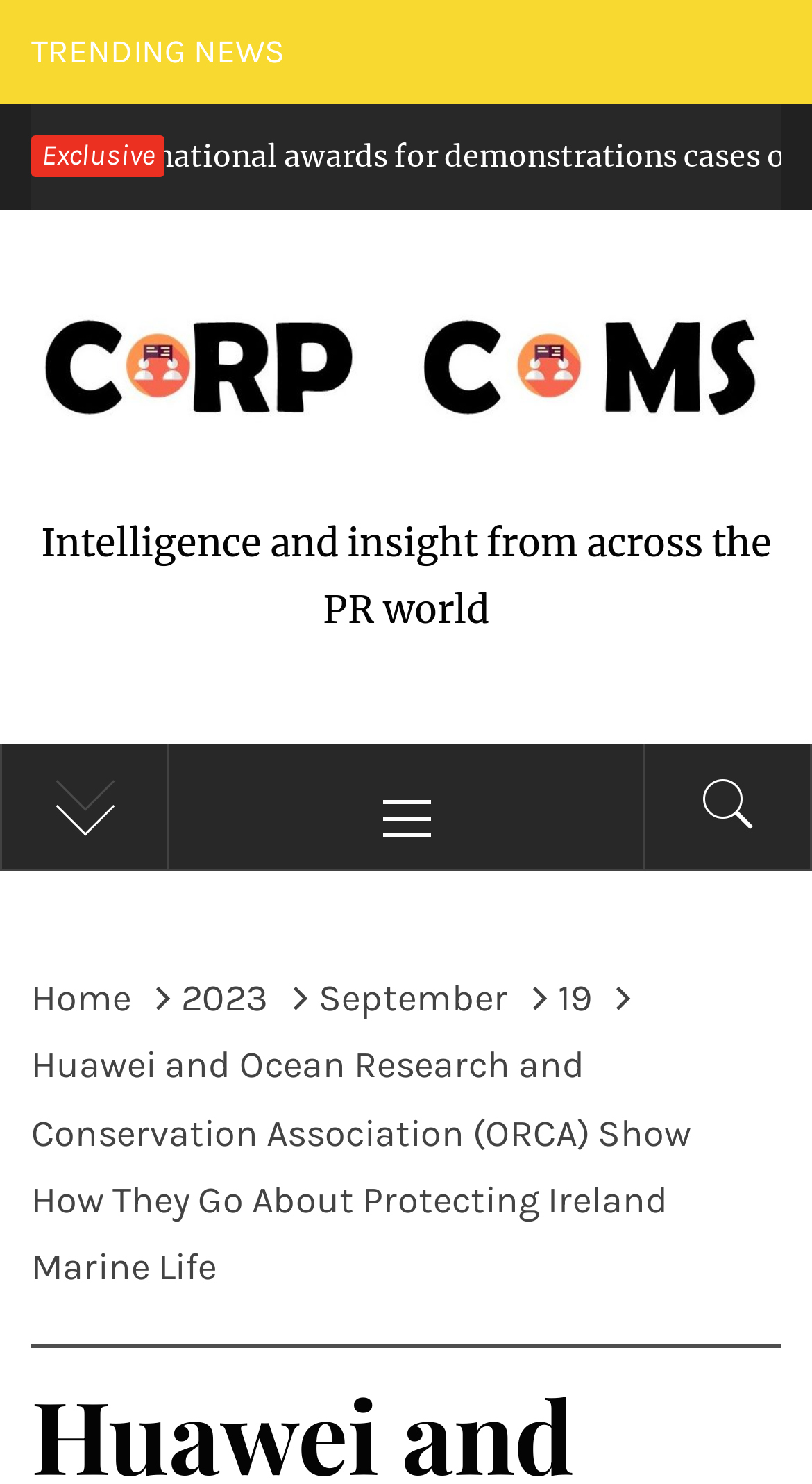Provide a single word or phrase to answer the given question: 
What is the purpose of the breadcrumbs navigation?

To show page hierarchy